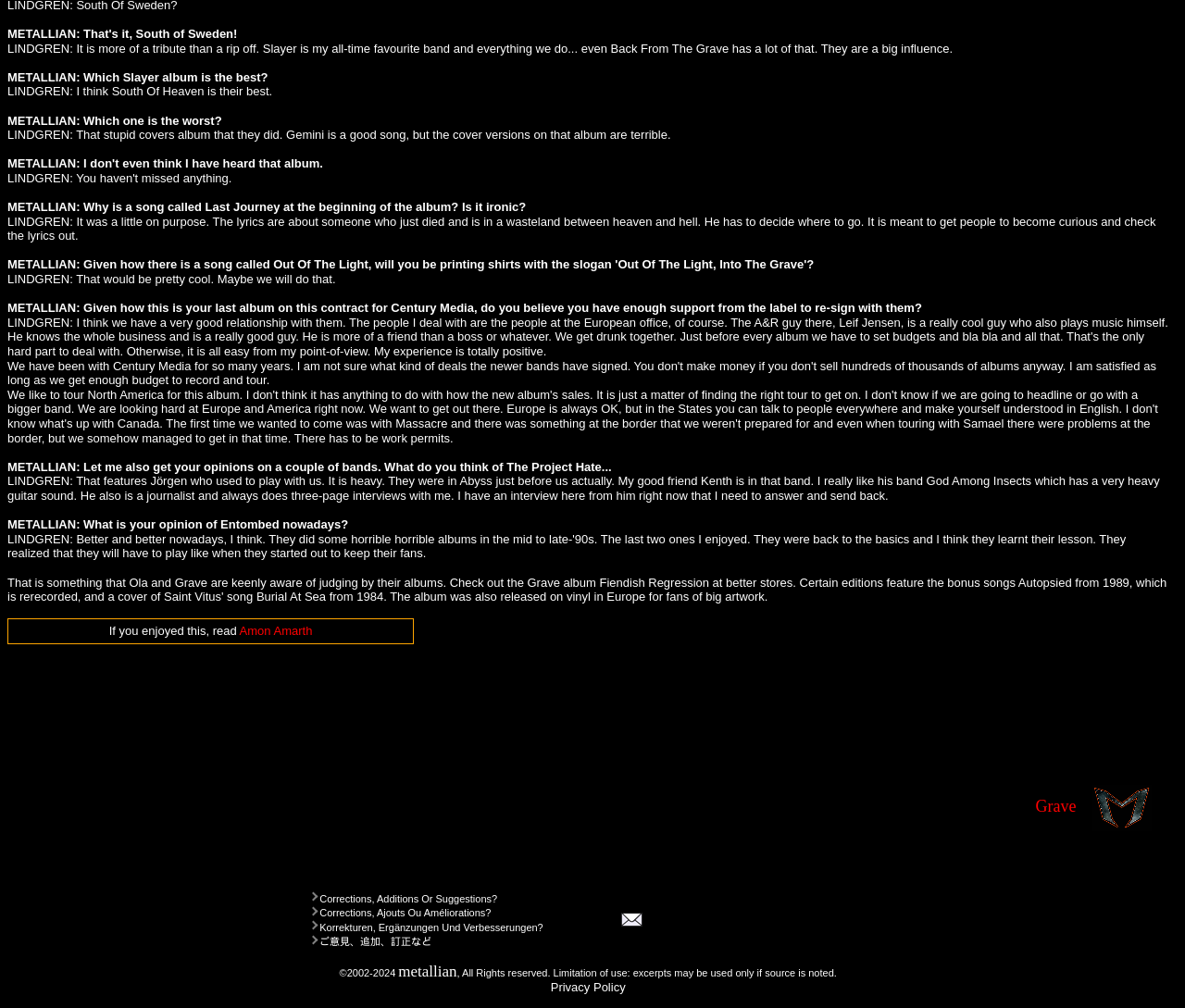What is the name of the band mentioned in the interview?
Using the image as a reference, answer with just one word or a short phrase.

Slayer